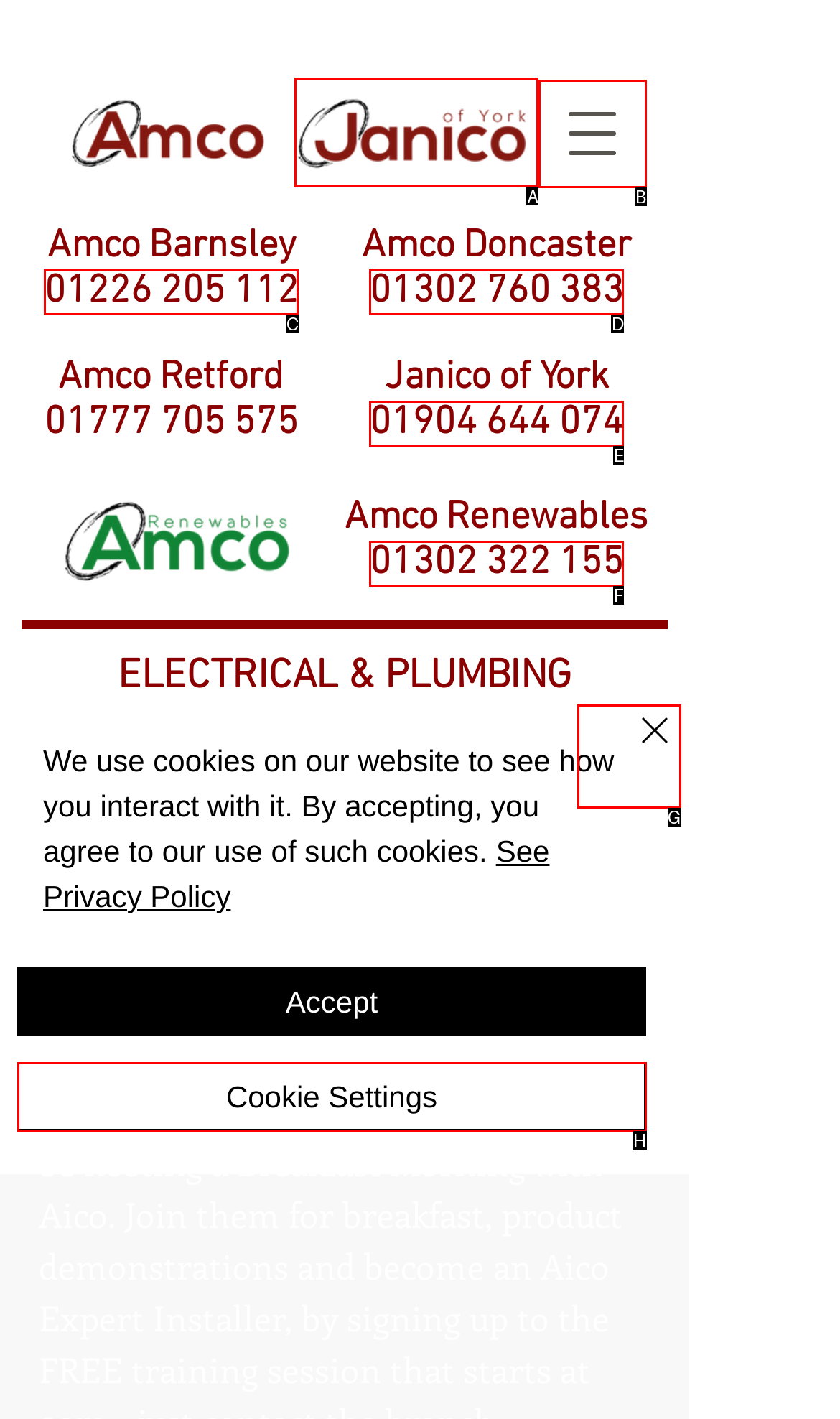Which option should I select to accomplish the task: View the Janico of York page? Respond with the corresponding letter from the given choices.

A